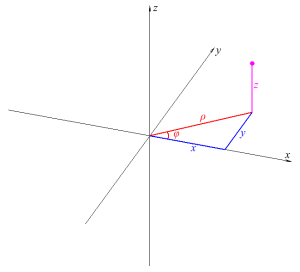What does the red line segment denote?
Kindly offer a comprehensive and detailed response to the question.

The red line segments in the diagram denote the radial distance ρ from the z-axis to the point's projection on the xy-plane, which is an essential component of the cylindrical coordinate system.